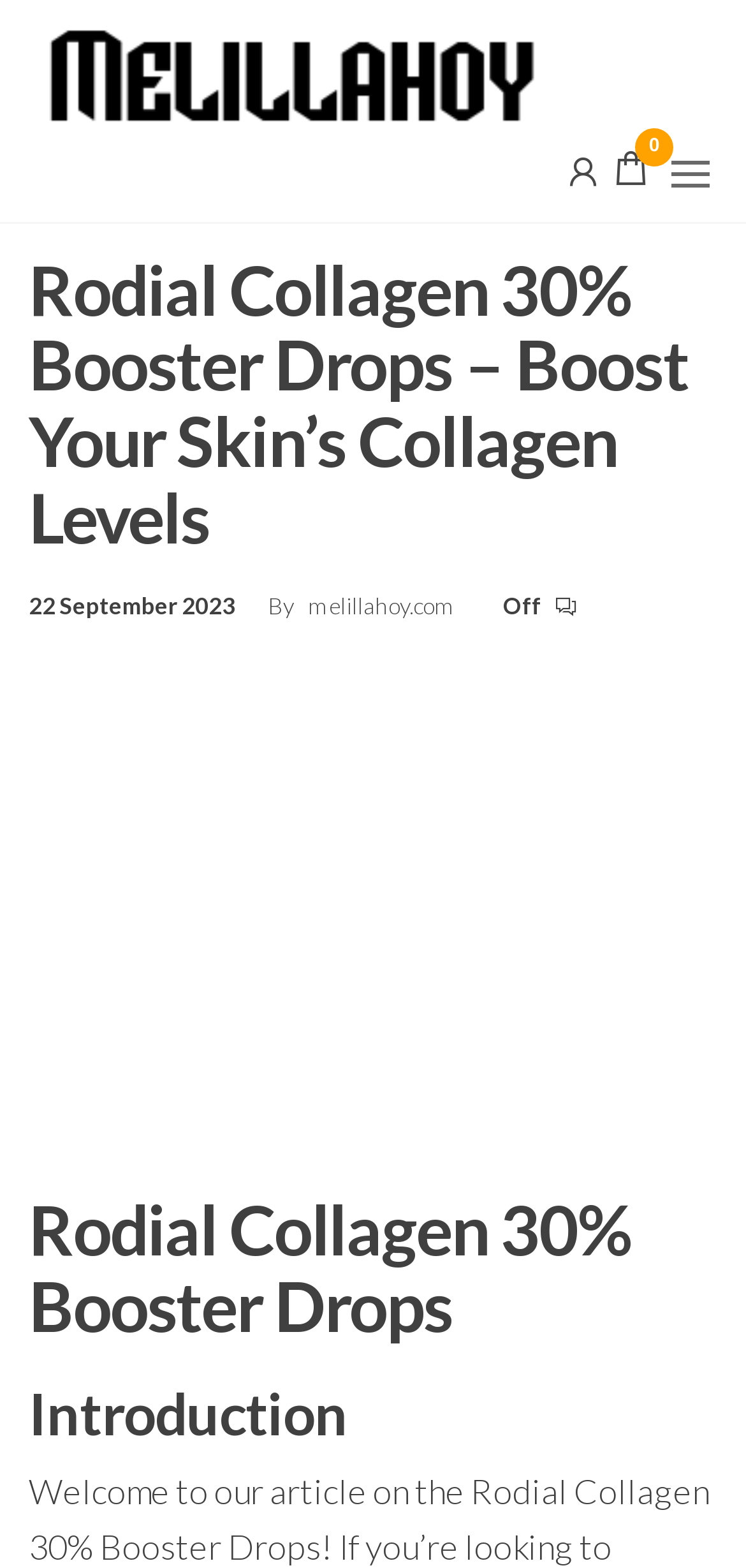What is the date of the article?
Look at the image and provide a detailed response to the question.

I found the date of the article by looking at the static text element that says '22 September 2023'.